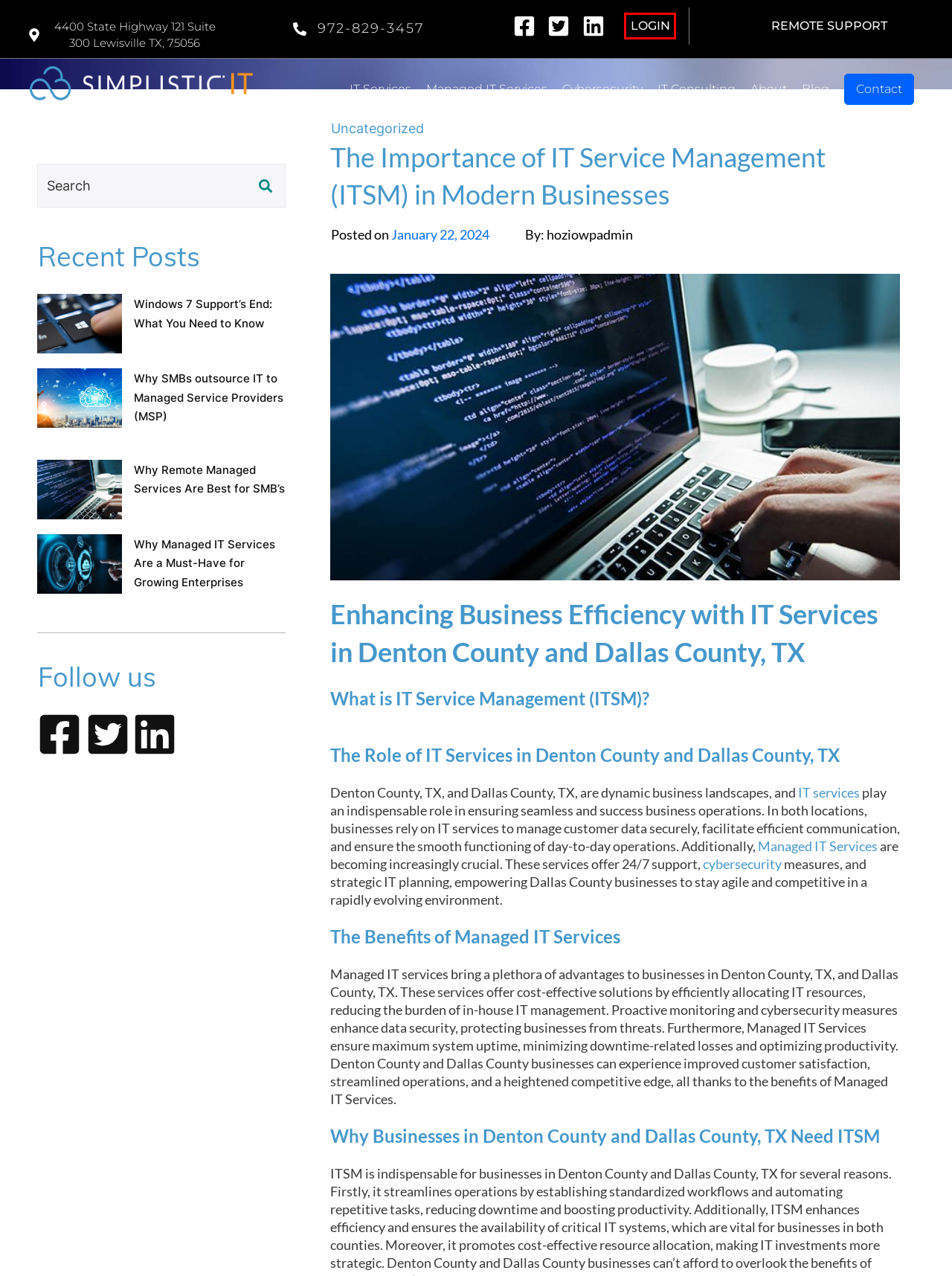With the provided webpage screenshot containing a red bounding box around a UI element, determine which description best matches the new webpage that appears after clicking the selected element. The choices are:
A. Sign In - Simplistic IT Solutions
B. Why SMBs outsource IT to Managed Service Providers (MSP) - SimplisticIT
C. Essential Managed IT Services for Business Growth in Denton and Dallas County
D. Uncategorized Archives - SimplisticIT
E. Windows 7 Support’s End: What You Need to Know - SimplisticIT
F. Premier IT Services in Dallas County | Simplistic IT
G. Simplistic IT Solutions Remote Support
H. About Simplistic IT | Simplistic IT

A